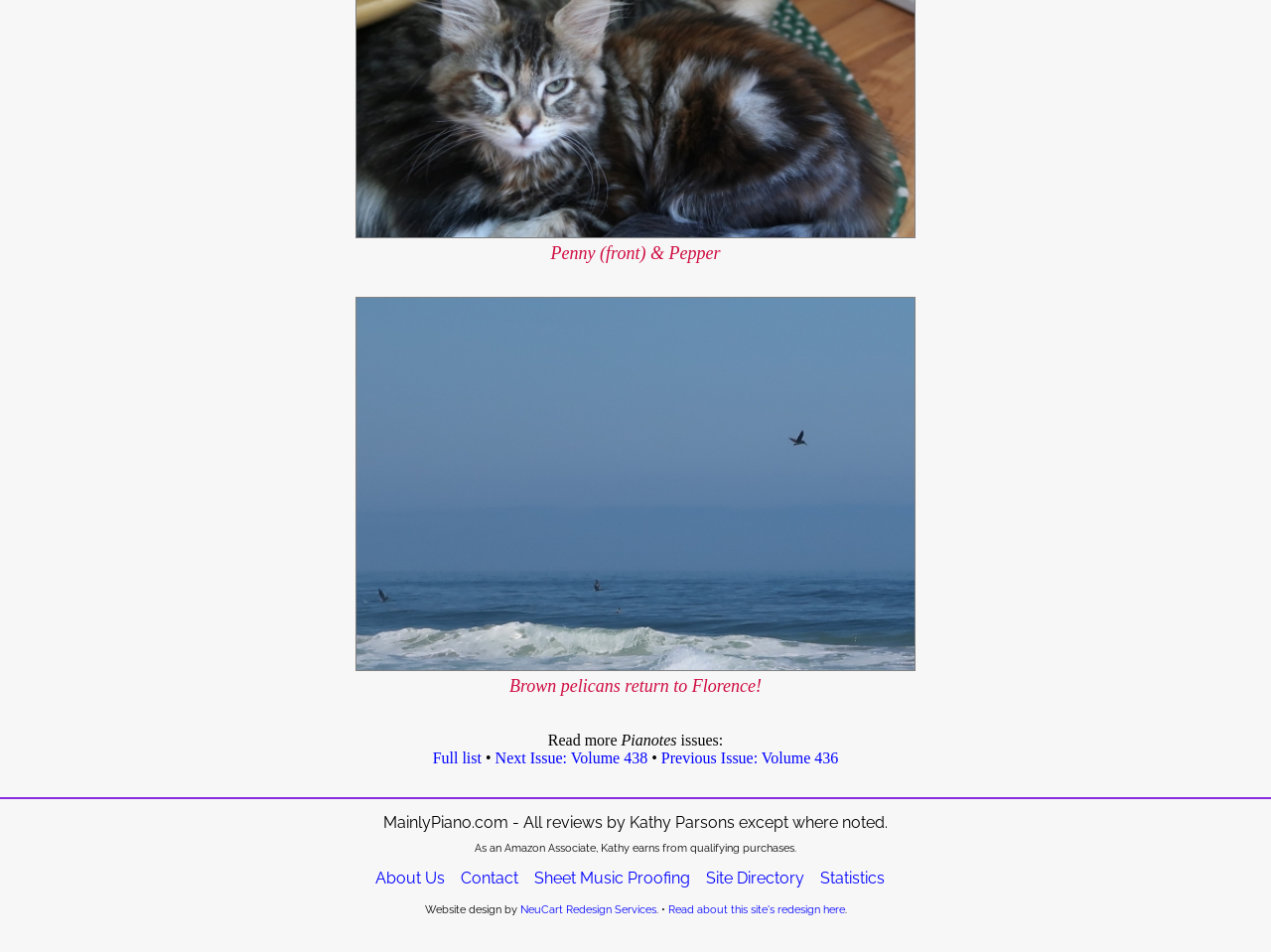Identify the coordinates of the bounding box for the element described below: "Statistics". Return the coordinates as four float numbers between 0 and 1: [left, top, right, bottom].

[0.645, 0.908, 0.696, 0.938]